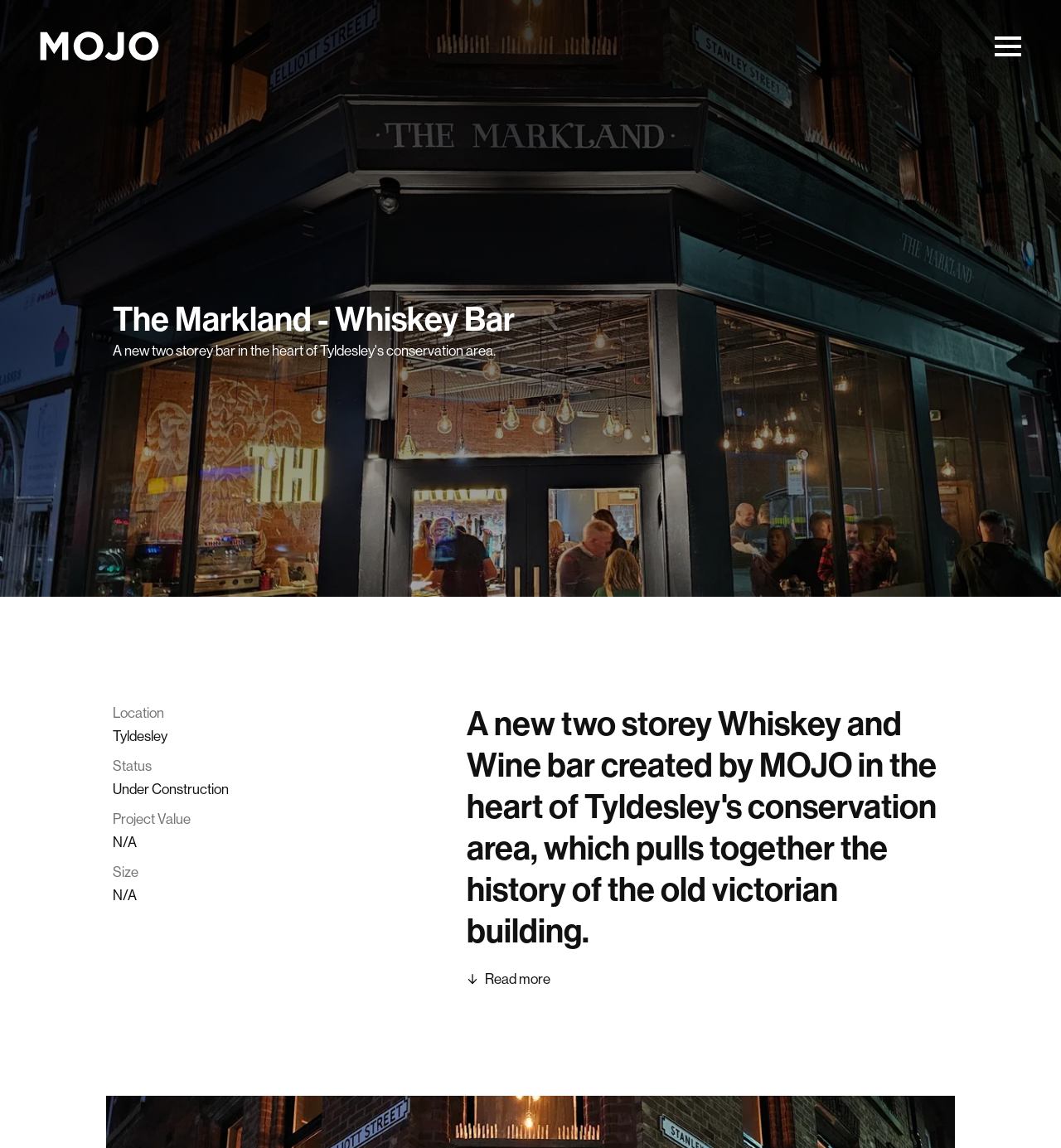What is the status of the project?
Based on the content of the image, thoroughly explain and answer the question.

I found the answer by looking at the 'Status' heading and the corresponding 'Under Construction' static text element.